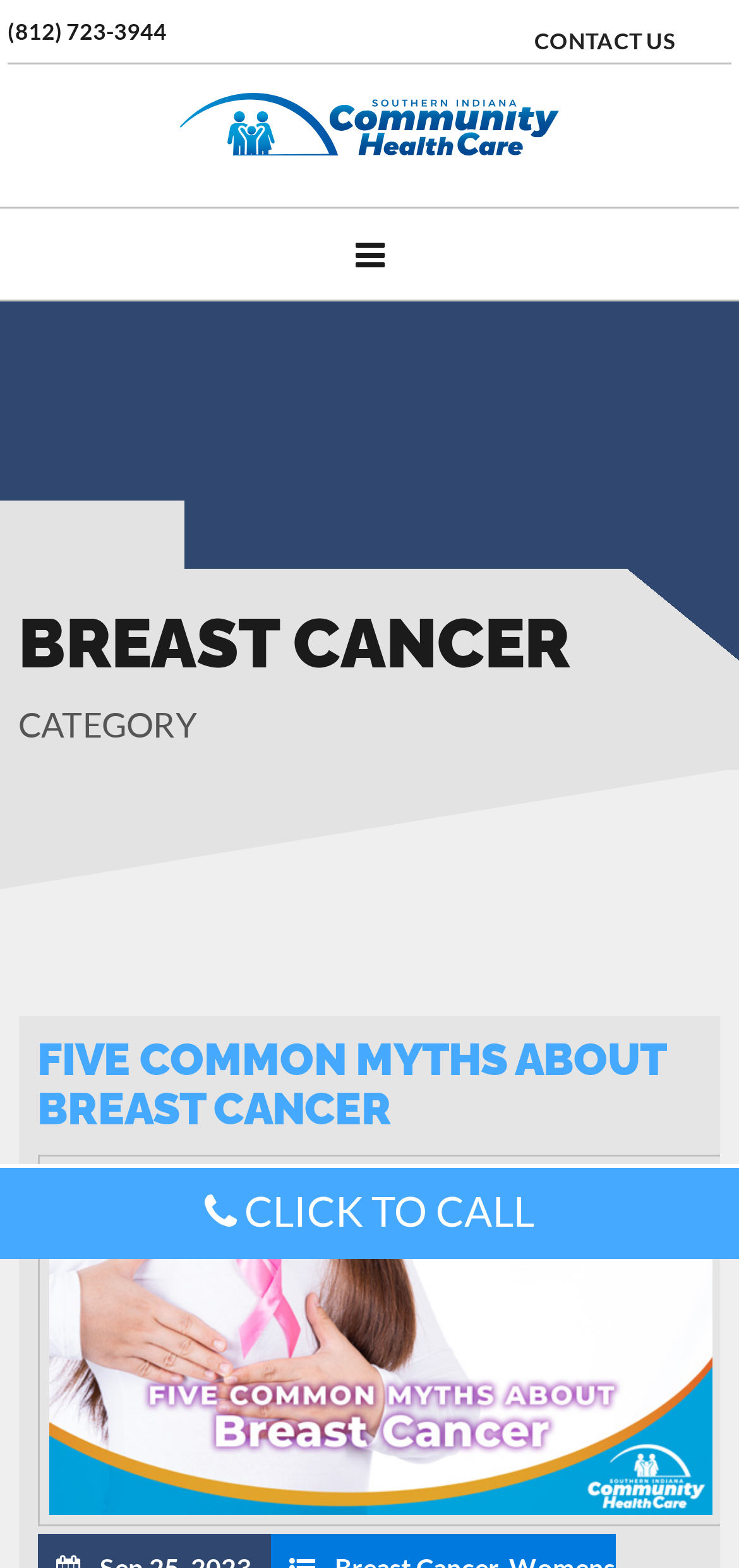Is there an image on the webpage?
Based on the image, provide your answer in one word or phrase.

Yes